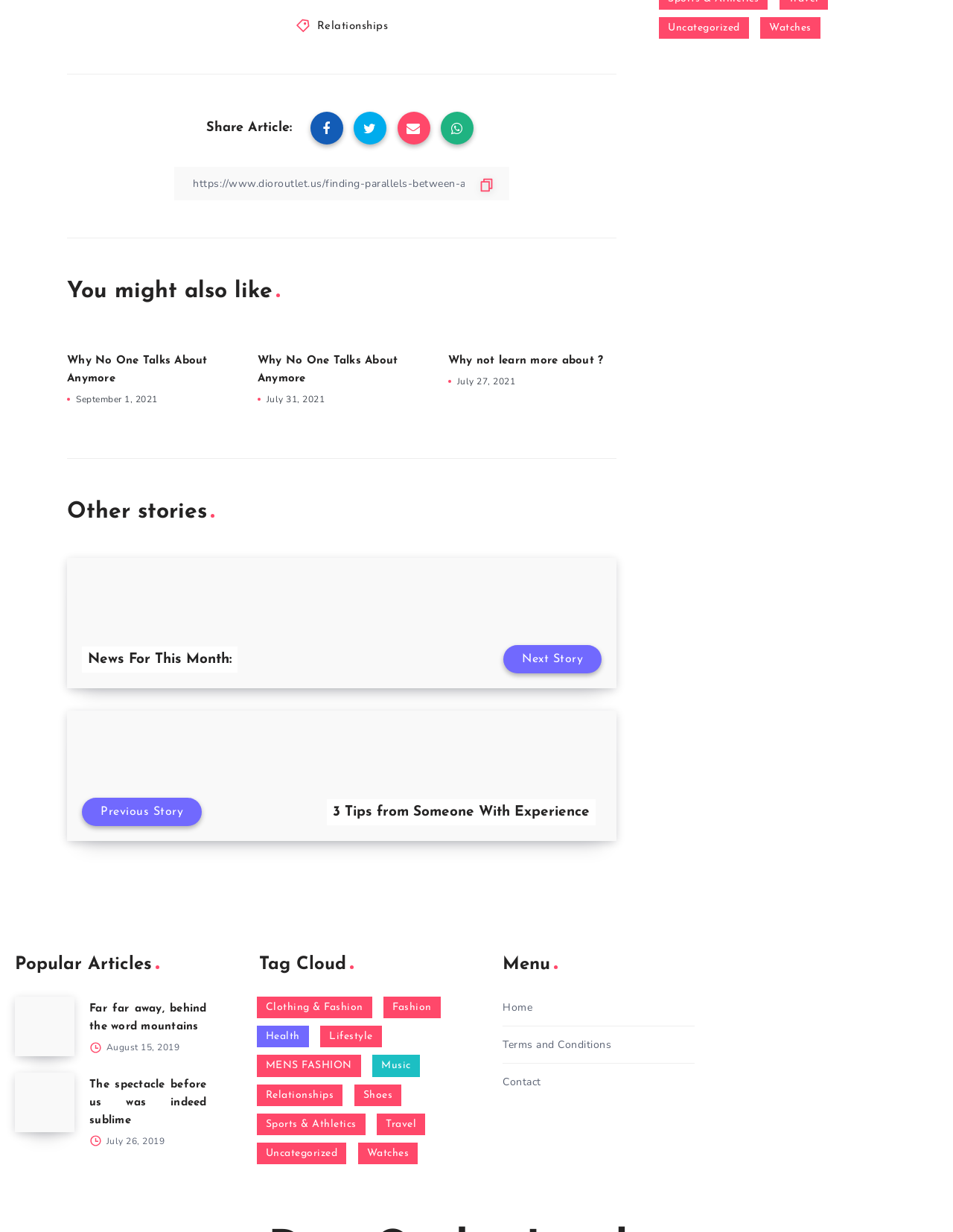Find the bounding box coordinates for the UI element that matches this description: "Sports & Athletics".

[0.269, 0.904, 0.383, 0.921]